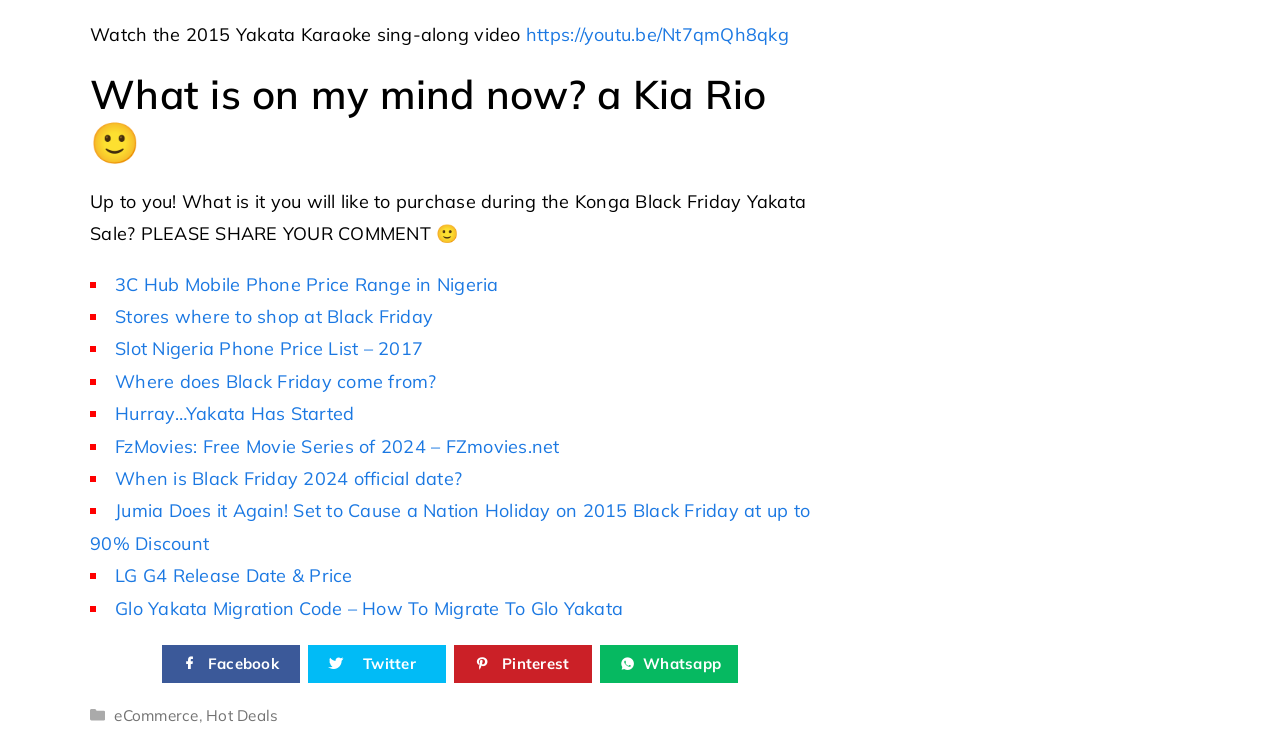Locate the bounding box coordinates of the item that should be clicked to fulfill the instruction: "View Gallery".

None